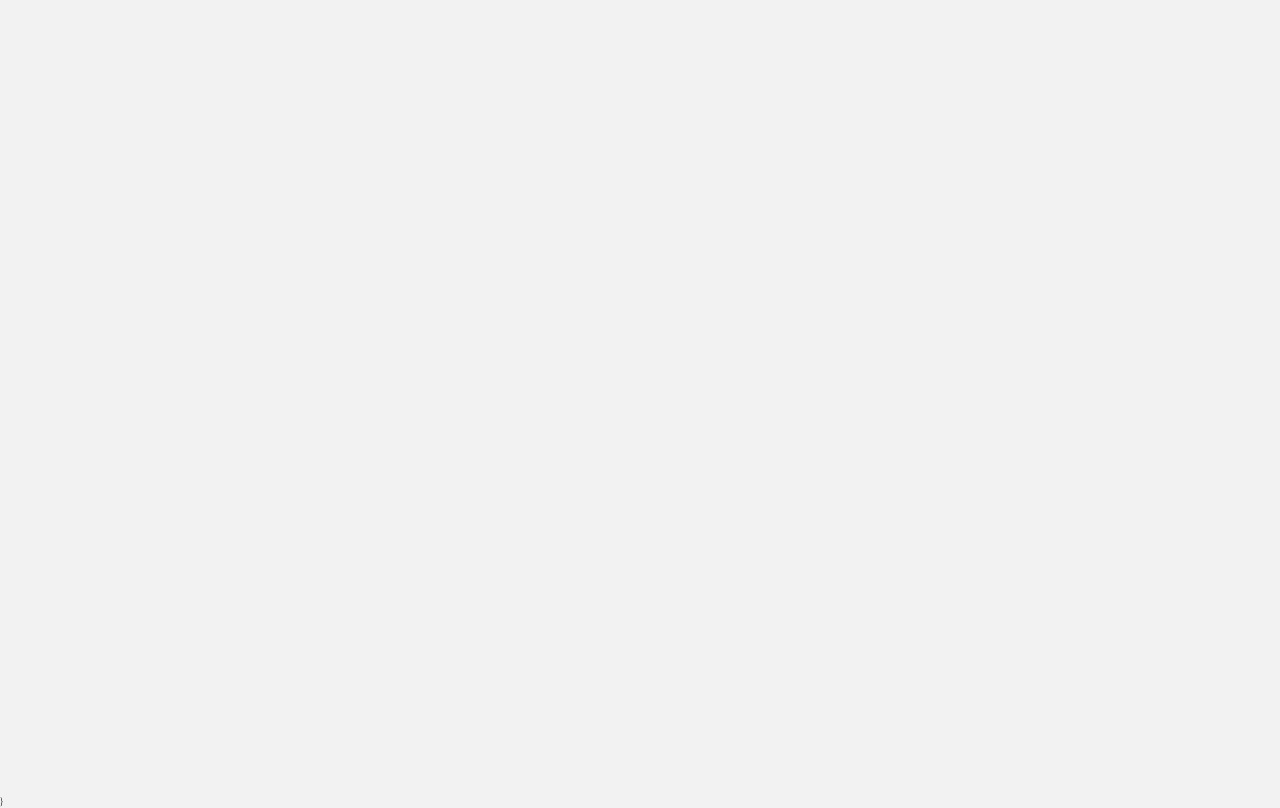What is the email address of the chambers?
Answer the question with a single word or phrase, referring to the image.

chambers@dvc.hk